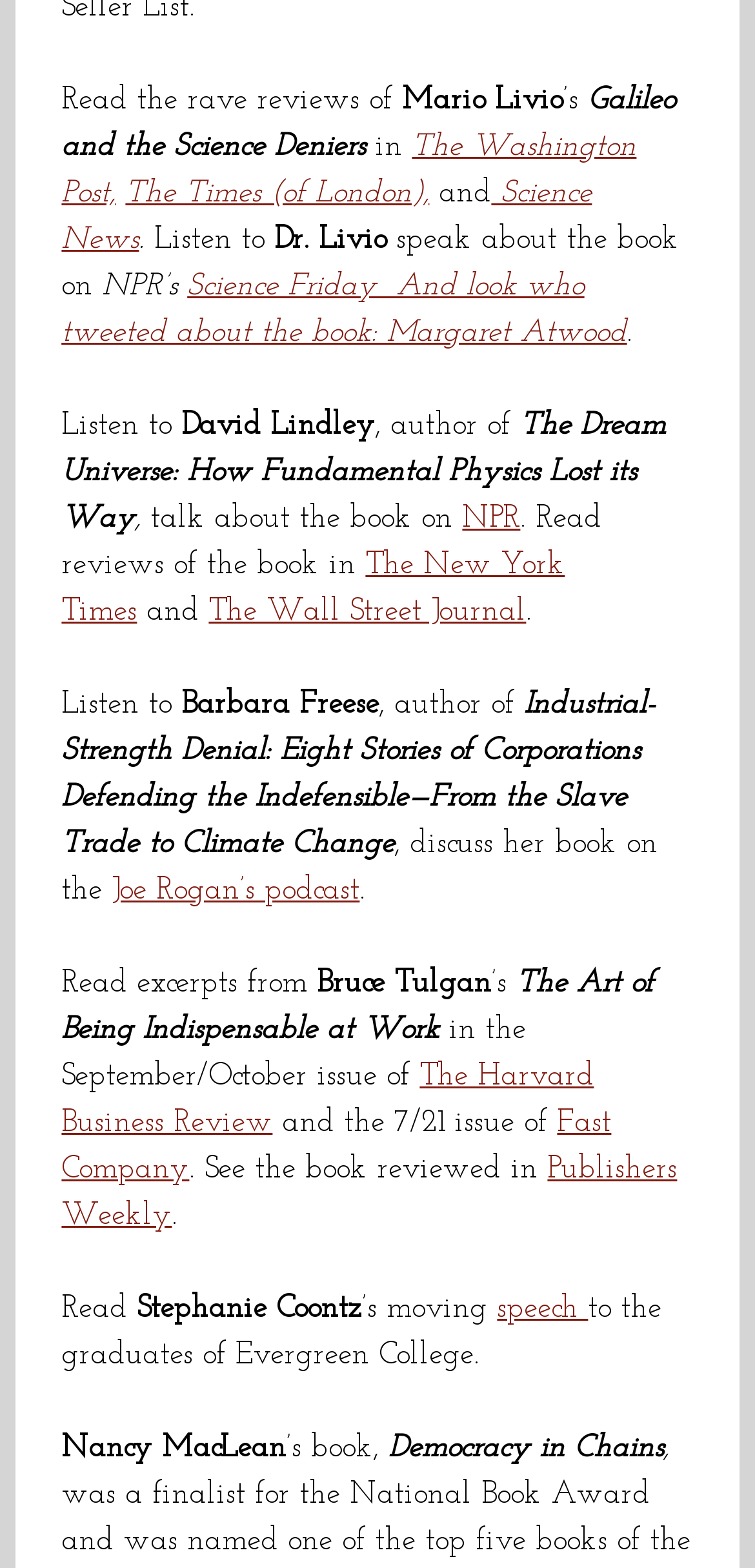Determine the bounding box coordinates of the clickable element to achieve the following action: 'Read the excerpt in The Harvard Business Review'. Provide the coordinates as four float values between 0 and 1, formatted as [left, top, right, bottom].

[0.082, 0.676, 0.787, 0.726]